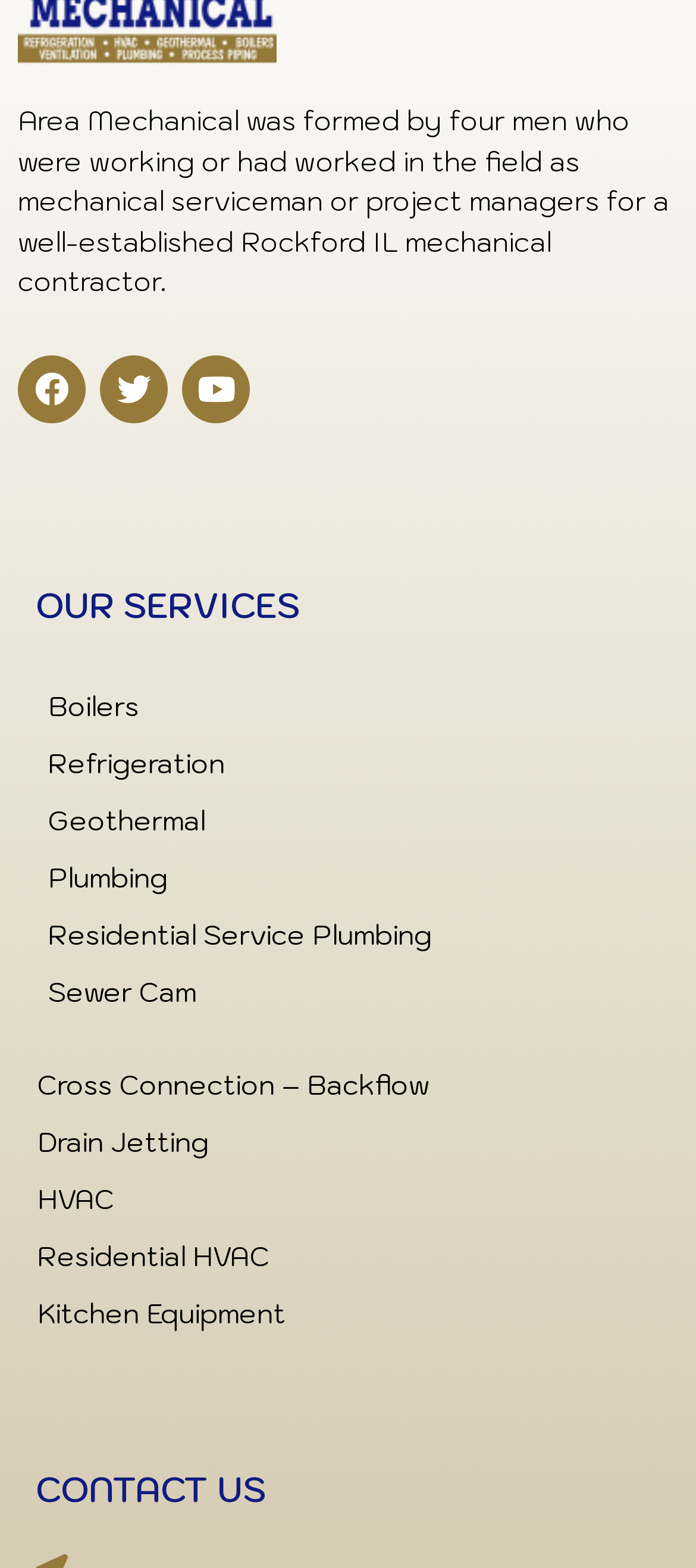How many services are listed?
Answer with a single word or short phrase according to what you see in the image.

12